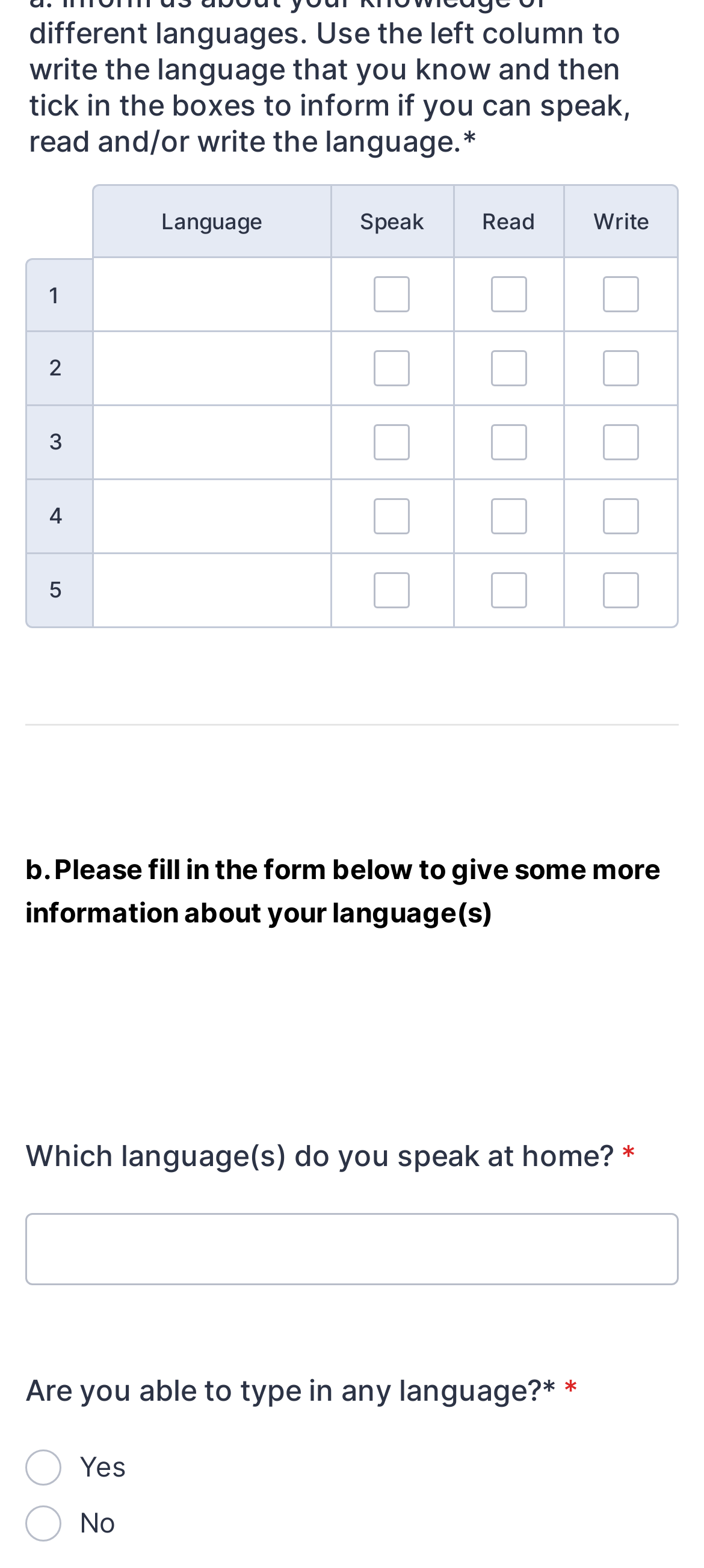Predict the bounding box of the UI element that fits this description: "aria-label="Cells Text Box" name="q146_aInform[3][0]"".

[0.133, 0.306, 0.468, 0.352]